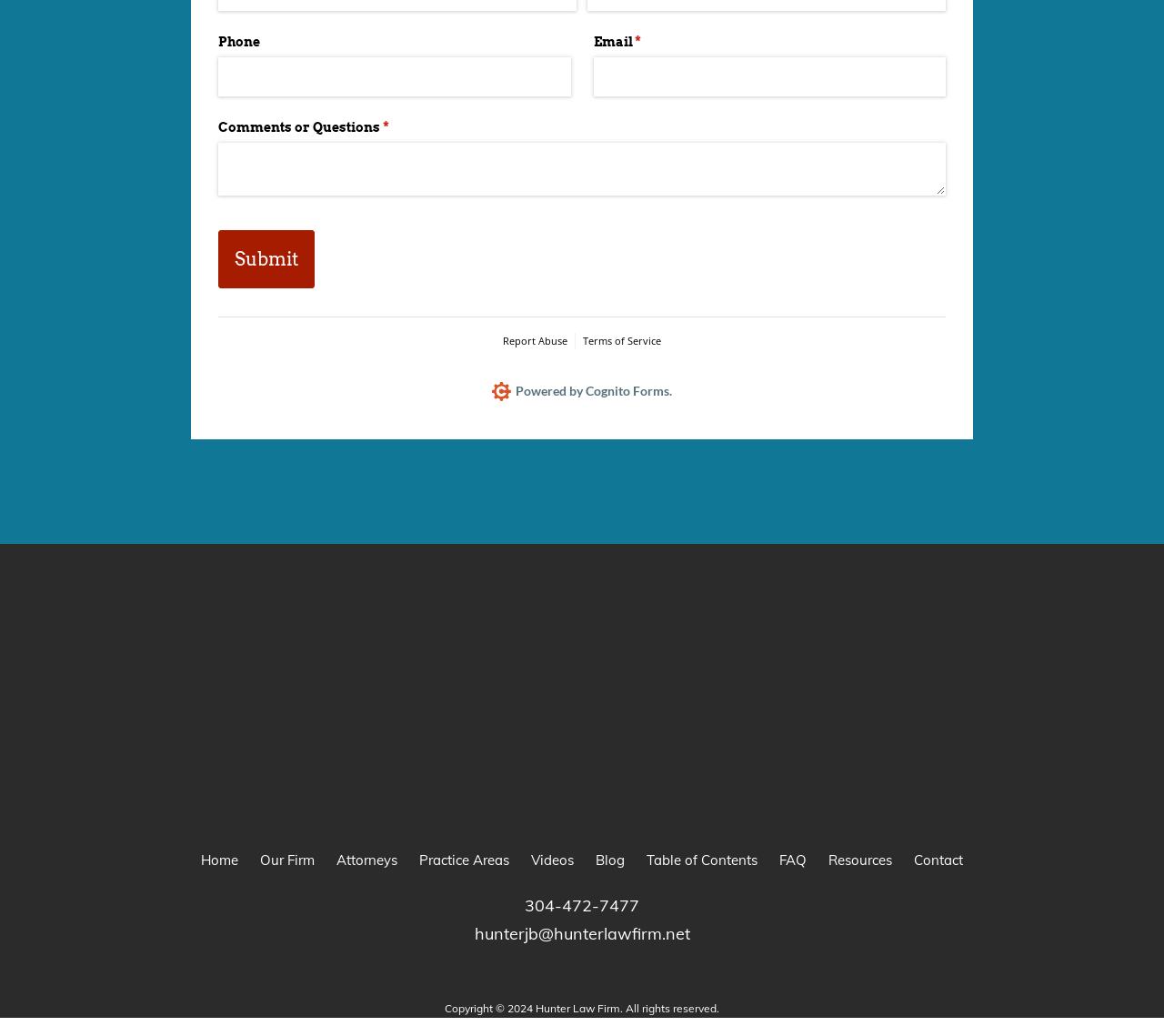Determine the bounding box coordinates of the target area to click to execute the following instruction: "View terms of service."

[0.5, 0.321, 0.568, 0.337]